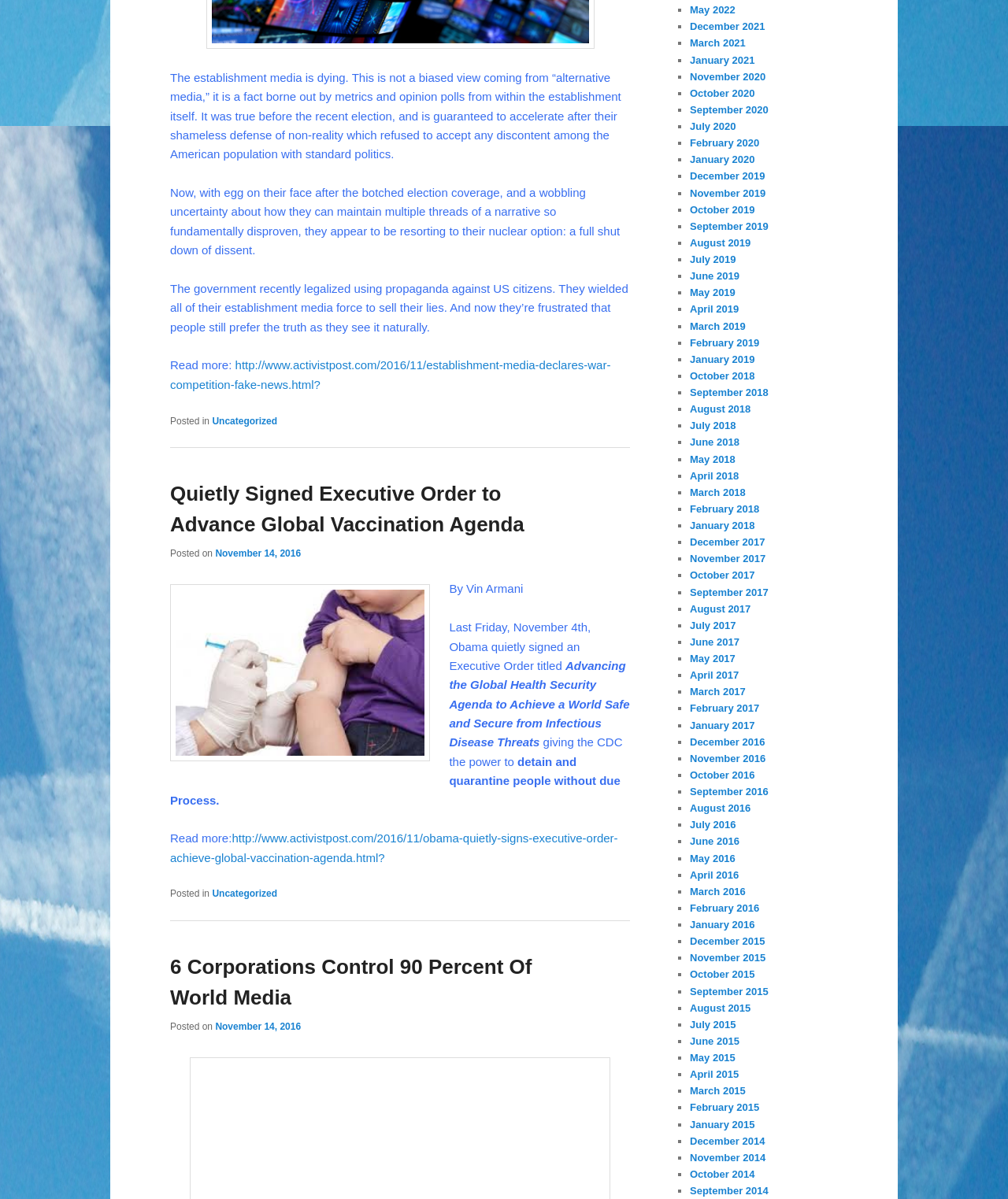What is the name of the website?
Please answer the question with as much detail as possible using the screenshot.

The website's name is Activist Post, which is evident from the URLs 'http://www.activistpost.com/2016/11/establishment-media-declares-war-competition-fake-news.html?' and 'http://www.activistpost.com/2016/11/obama-quietly-signs-executive-order-achieve-global-vaccination-agenda.html?'.